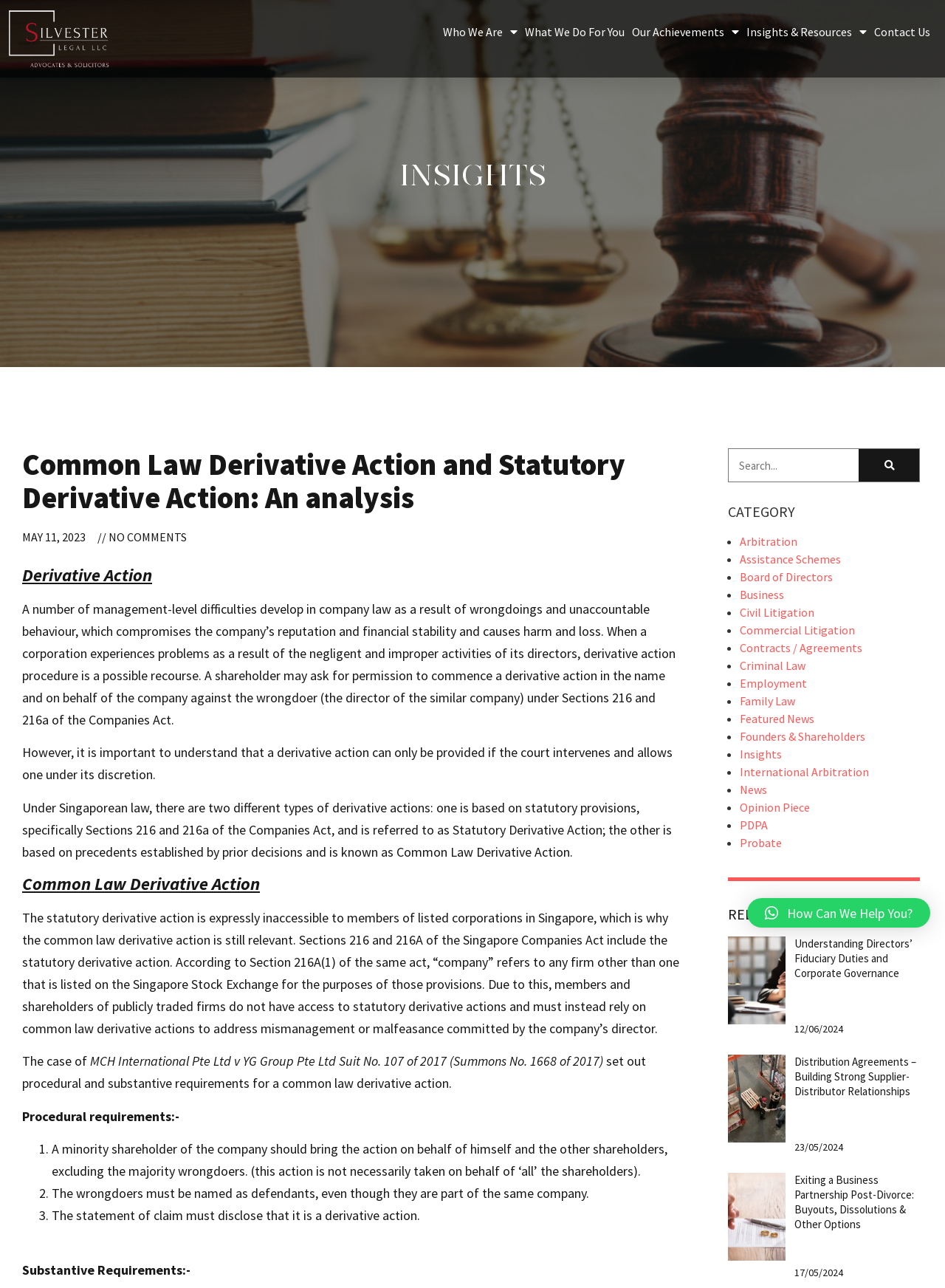What is the purpose of a derivative action?
Please ensure your answer to the question is detailed and covers all necessary aspects.

The article states that a derivative action is a possible recourse when a corporation experiences problems due to the negligent and improper activities of its directors, indicating that the purpose of a derivative action is to address wrongdoings by directors.